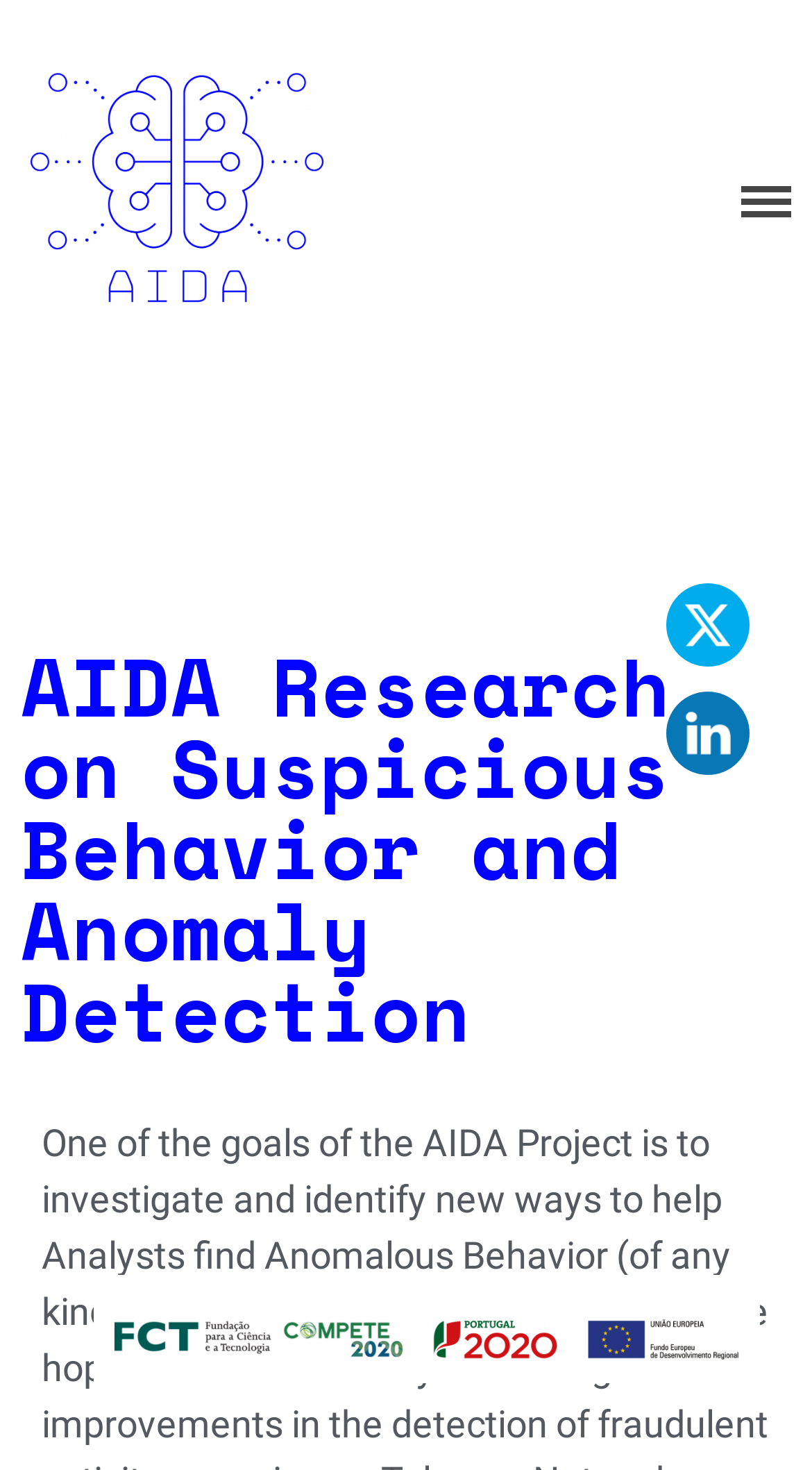Find the bounding box coordinates of the area to click in order to follow the instruction: "visit RAID Platform".

[0.451, 0.238, 0.933, 0.3]